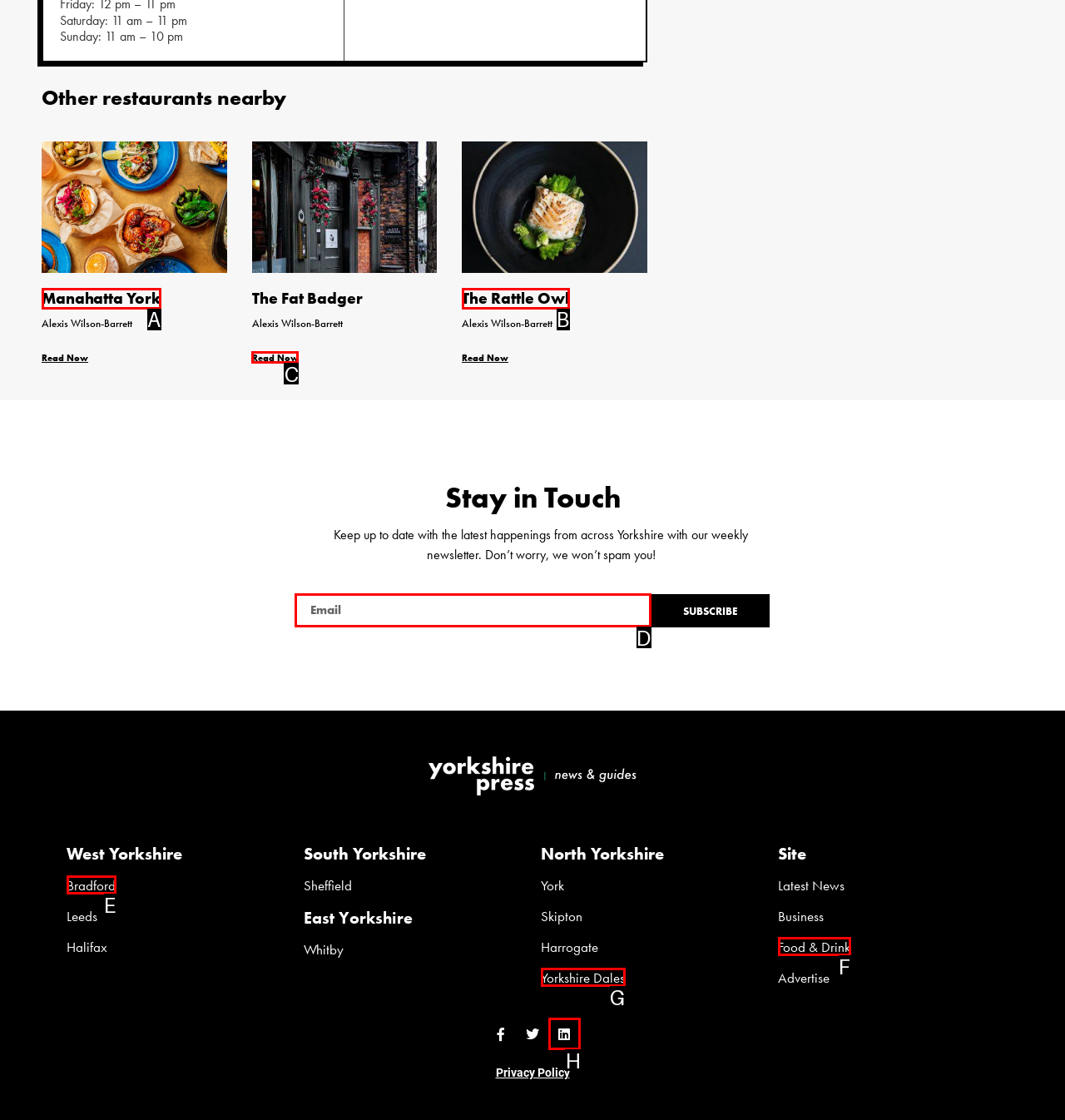To complete the task: Subscribe to the newsletter, which option should I click? Answer with the appropriate letter from the provided choices.

D